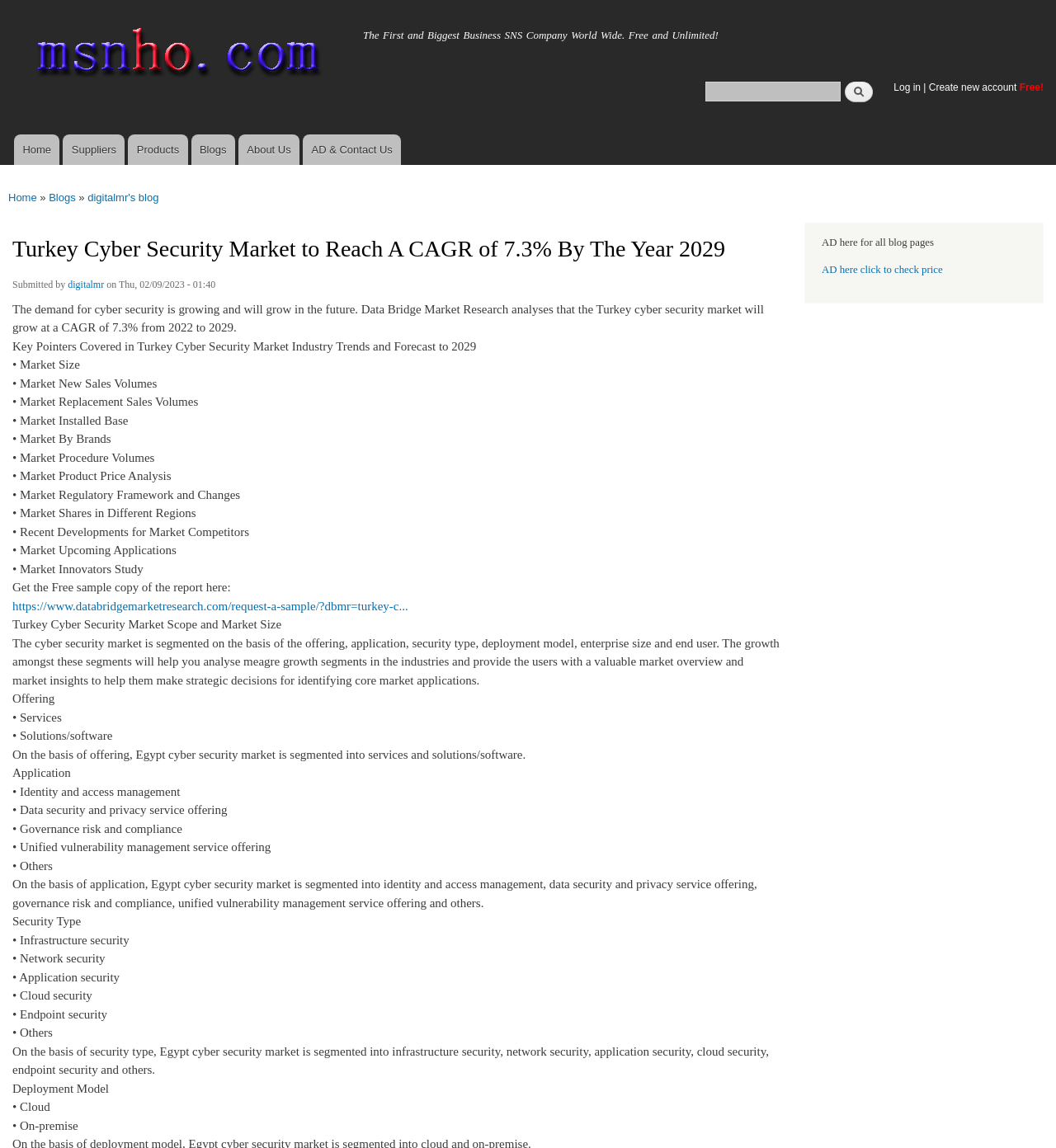What is the link to request a sample copy of the report?
Provide a detailed answer to the question, using the image to inform your response.

The answer can be found in the paragraph that starts with 'Get the Free sample copy of the report here:' It provides a link to request a sample copy of the report.